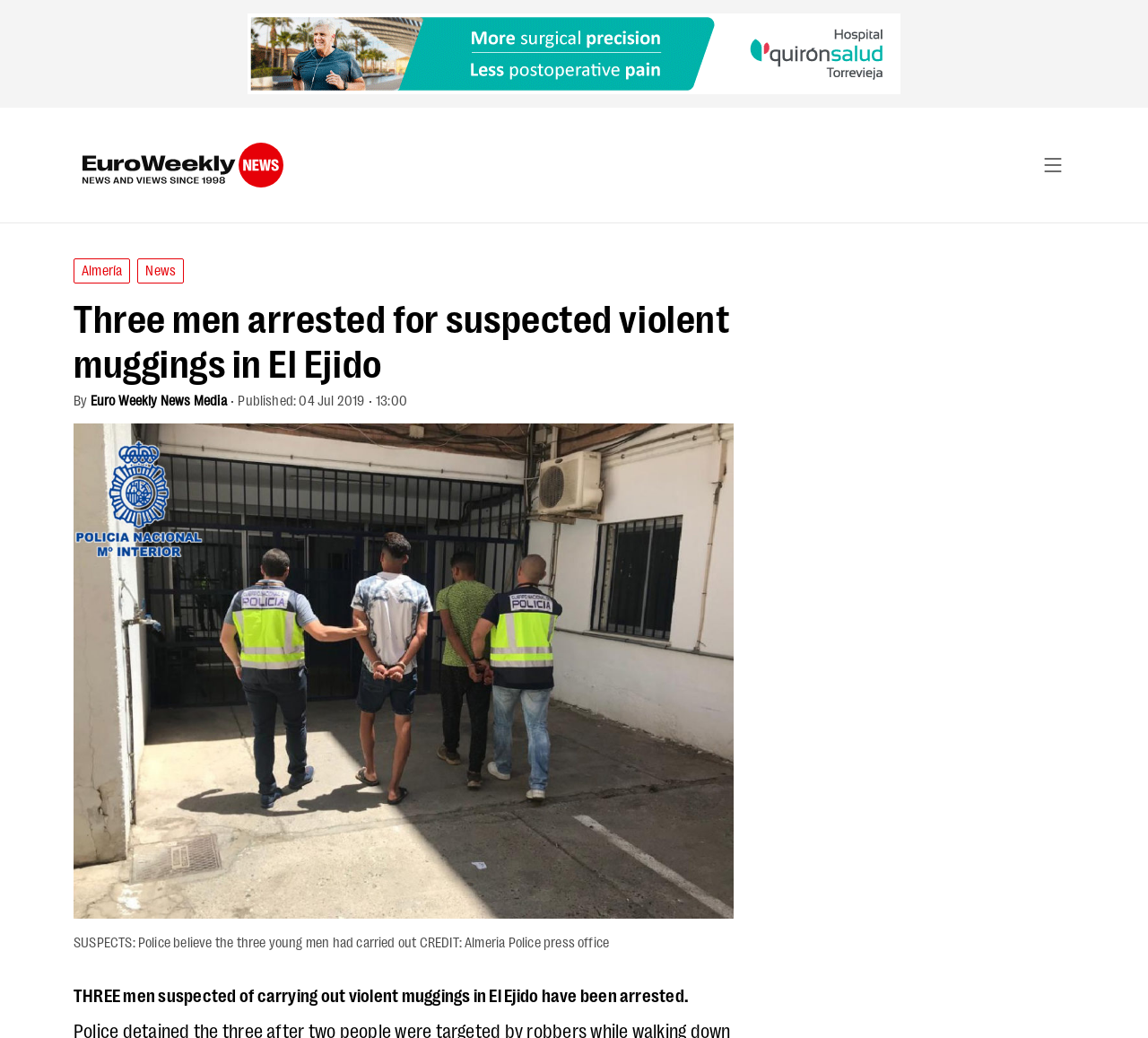Where did the muggings occur?
Your answer should be a single word or phrase derived from the screenshot.

El Ejido